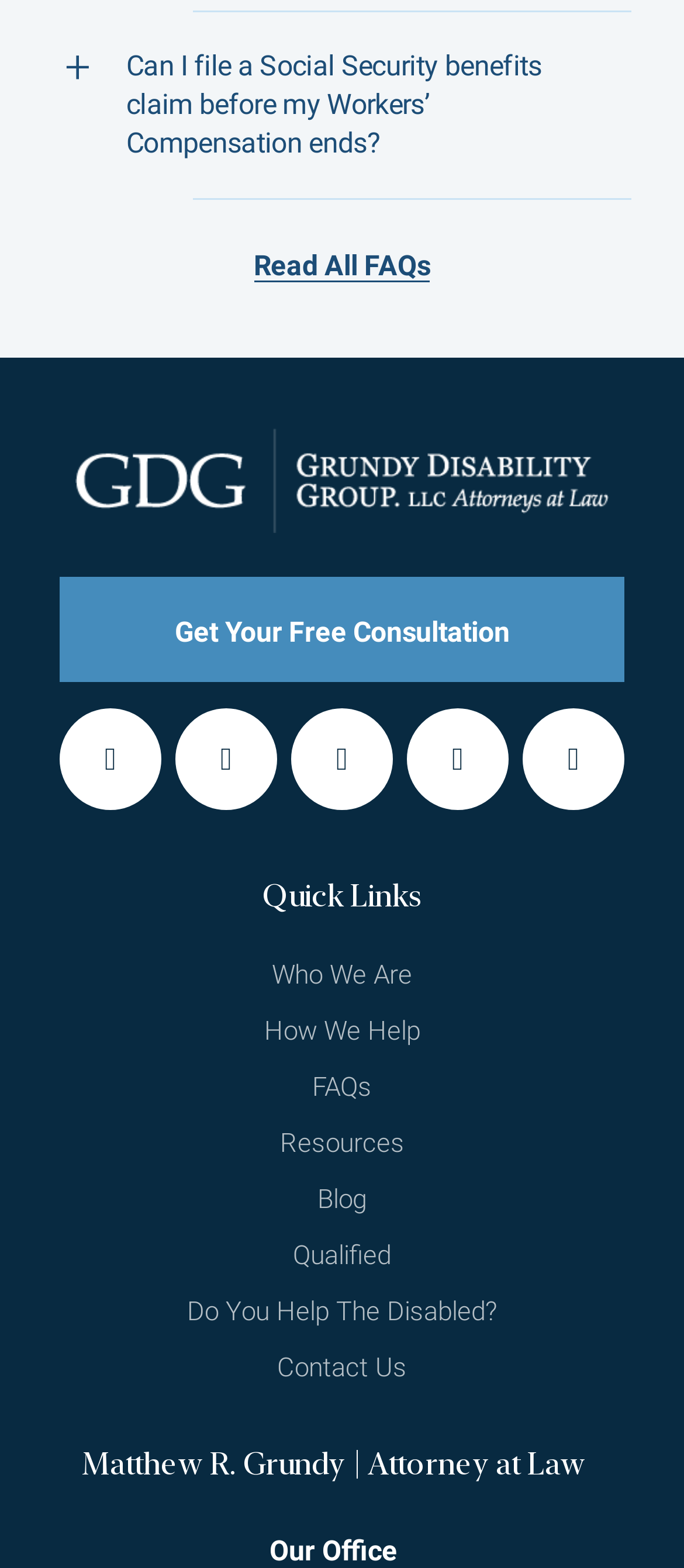Please identify the bounding box coordinates of the element I need to click to follow this instruction: "Get a free consultation".

[0.087, 0.368, 0.913, 0.435]